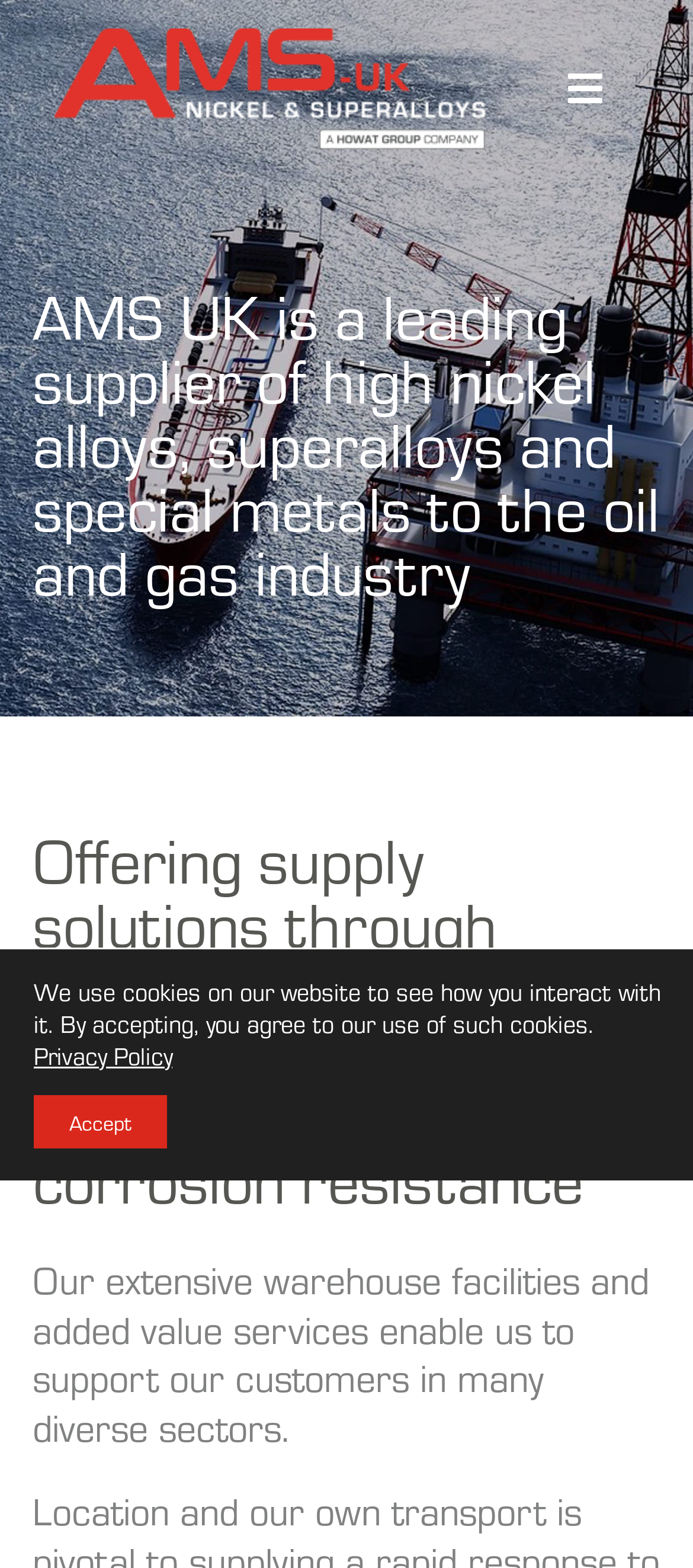Construct a comprehensive description capturing every detail on the webpage.

The webpage is about AMS-UK, a leading supplier of high nickel alloys, superalloys, and special metals to the oil and gas industry. At the top left corner, there is a logo link "ams-uk-logo-2". To the right of the logo, there is a navigation menu "Corporation Main Menu" with a toggle button. The menu has three links: "About", "Products", and "Contact", which are aligned horizontally and take up the full width of the page.

Below the navigation menu, there are two headings. The first heading states that AMS UK is a leading supplier of high nickel alloys, superalloys, and special metals to the oil and gas industry. The second heading explains that they offer supply solutions through special metals with enhanced mechanical strength and superior corrosion resistance. 

Under the headings, there is a paragraph of text that describes how their extensive warehouse facilities and added value services enable them to support their customers in many diverse sectors.

At the bottom of the page, there is a GDPR Cookie Banner that takes up the full width of the page. The banner contains a message explaining that they use cookies on their website to see how users interact with it. There is a link to the "Privacy Policy" and an "Accept" button to agree to their use of cookies.